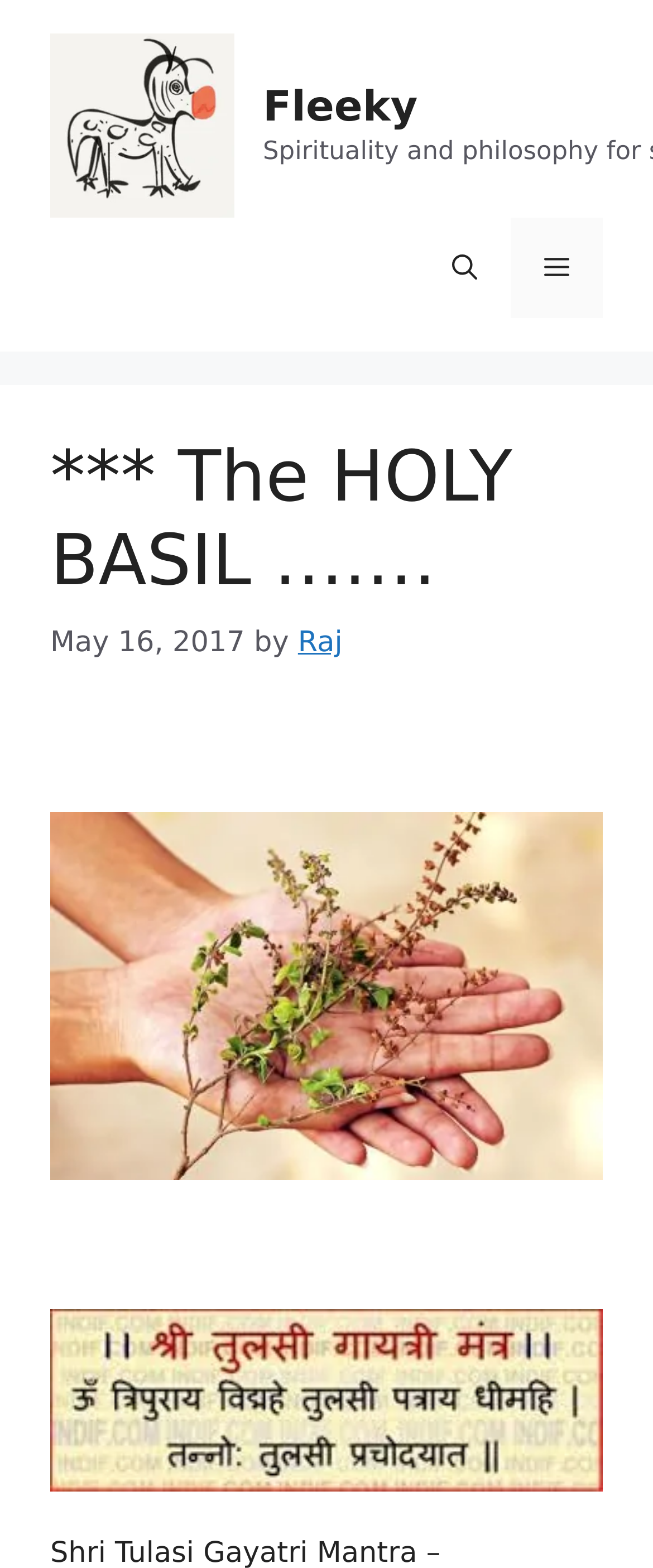Is the menu button expanded? Look at the image and give a one-word or short phrase answer.

No